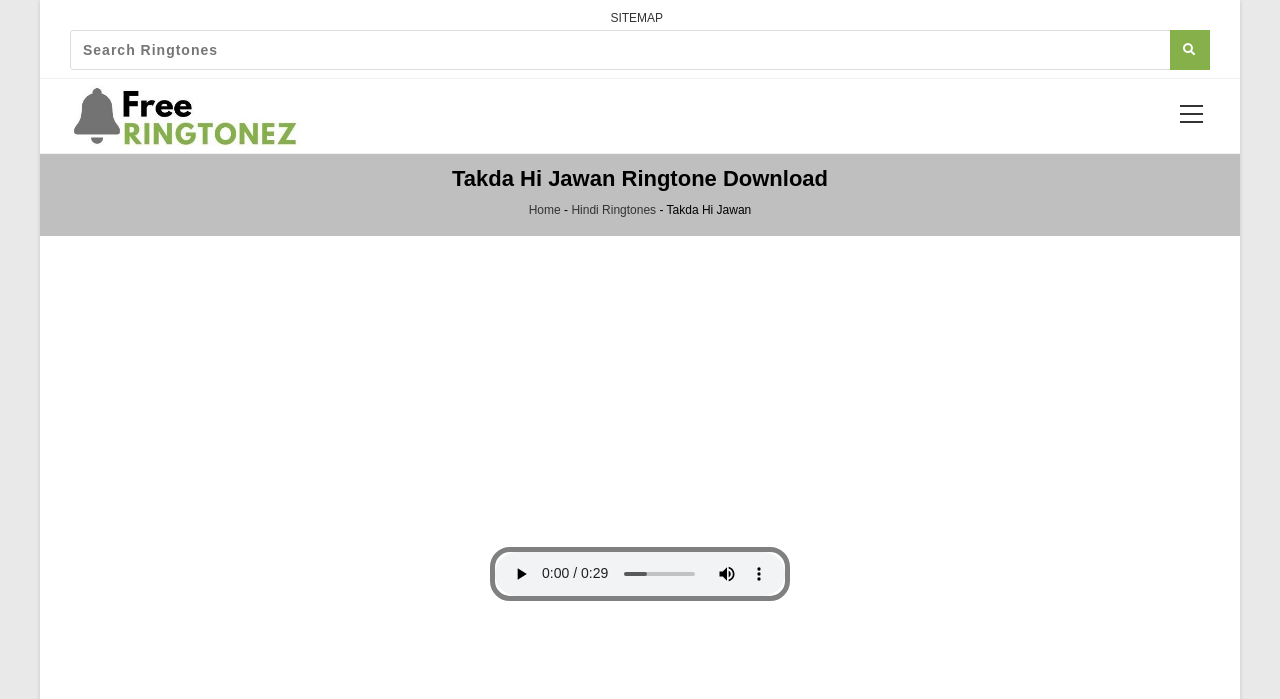Locate the bounding box coordinates of the segment that needs to be clicked to meet this instruction: "Play the audio".

[0.395, 0.799, 0.42, 0.845]